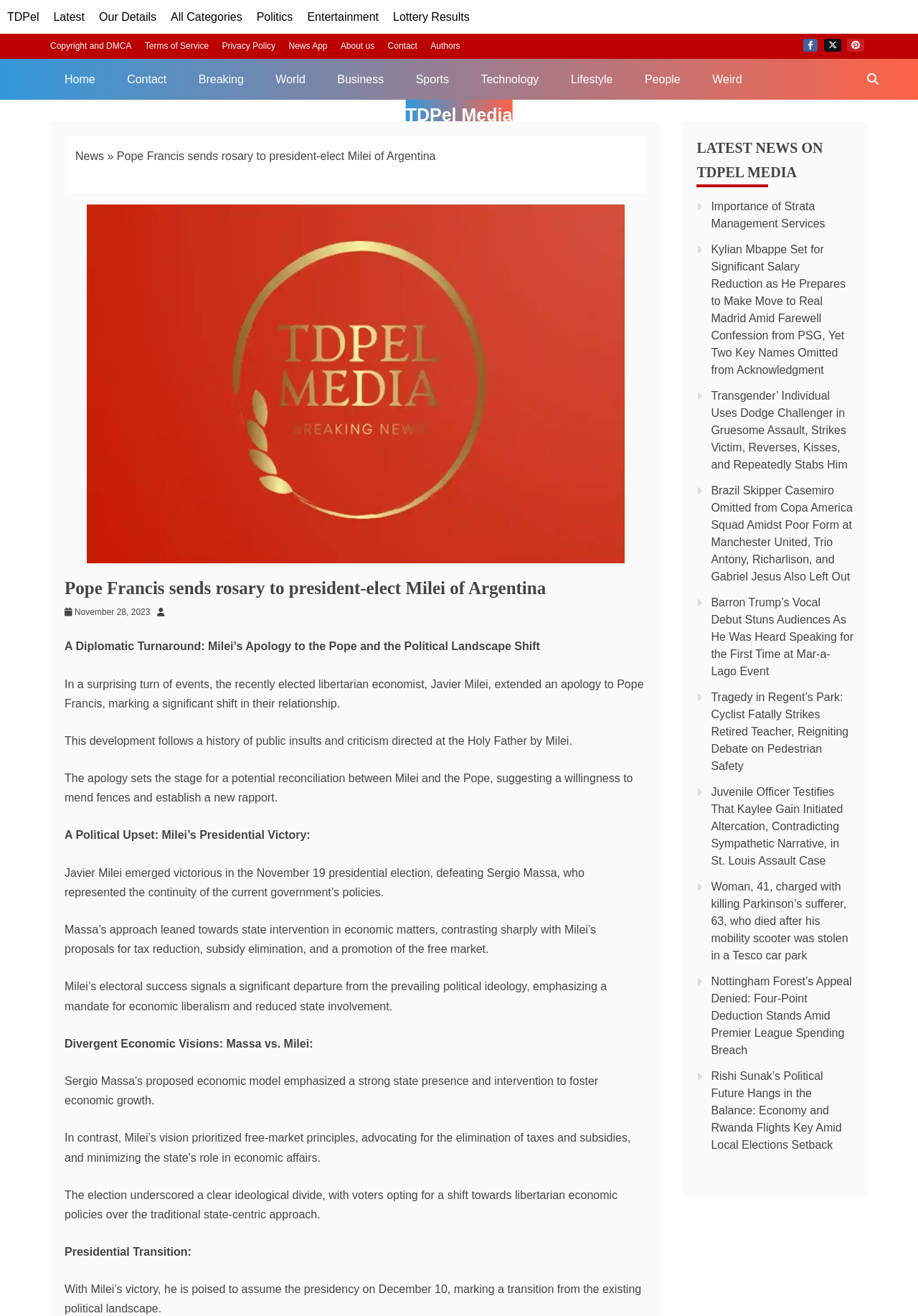Who sent a rosary to President-elect Milei of Argentina?
Please respond to the question with as much detail as possible.

The answer can be found in the heading 'Pope Francis sends rosary to president-elect Milei of Argentina' which is located at the top of the webpage, indicating that Pope Francis sent a rosary to President-elect Milei of Argentina.